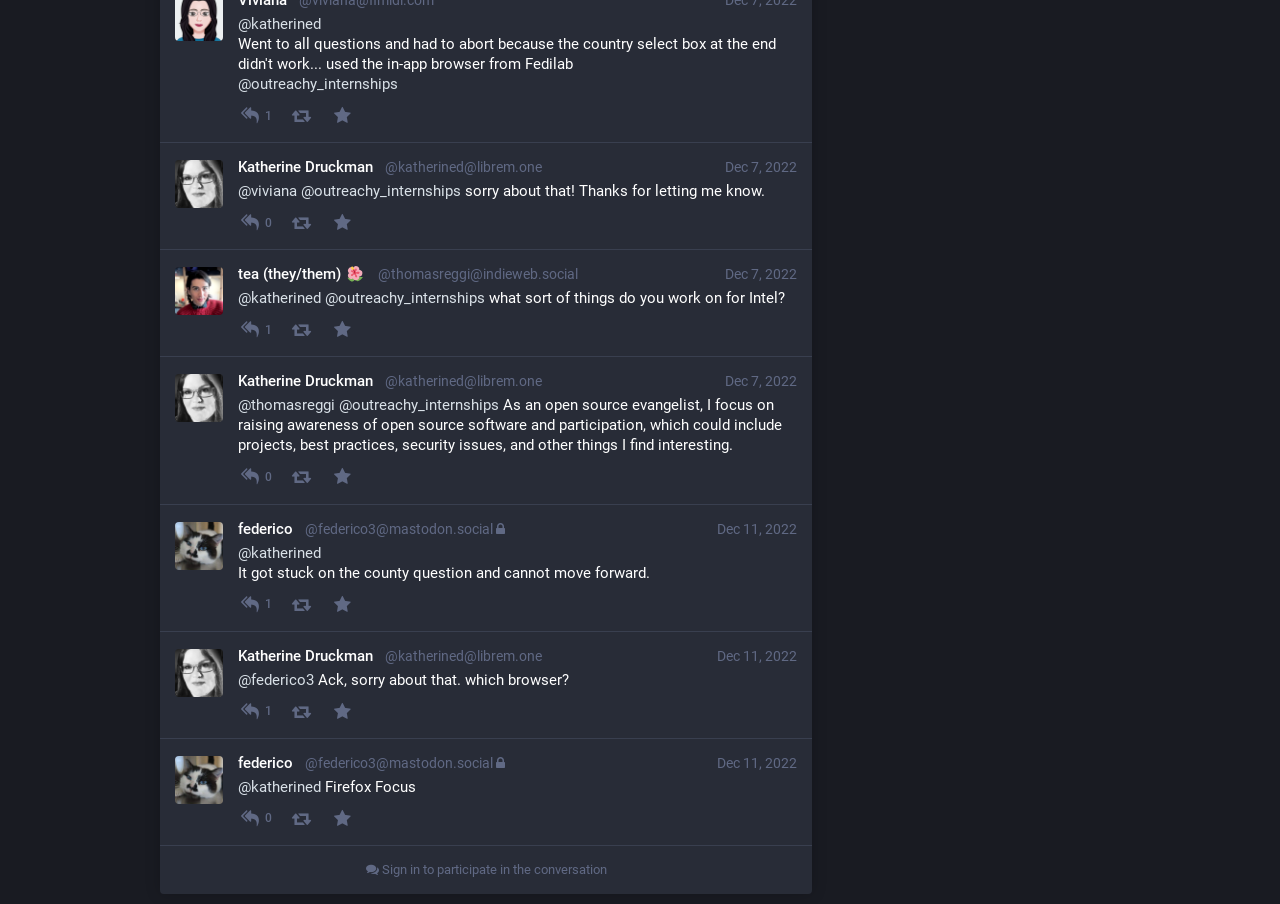Given the webpage screenshot and the description, determine the bounding box coordinates (top-left x, top-left y, bottom-right x, bottom-right y) that define the location of the UI element matching this description: @outreachy_internships

[0.254, 0.245, 0.379, 0.265]